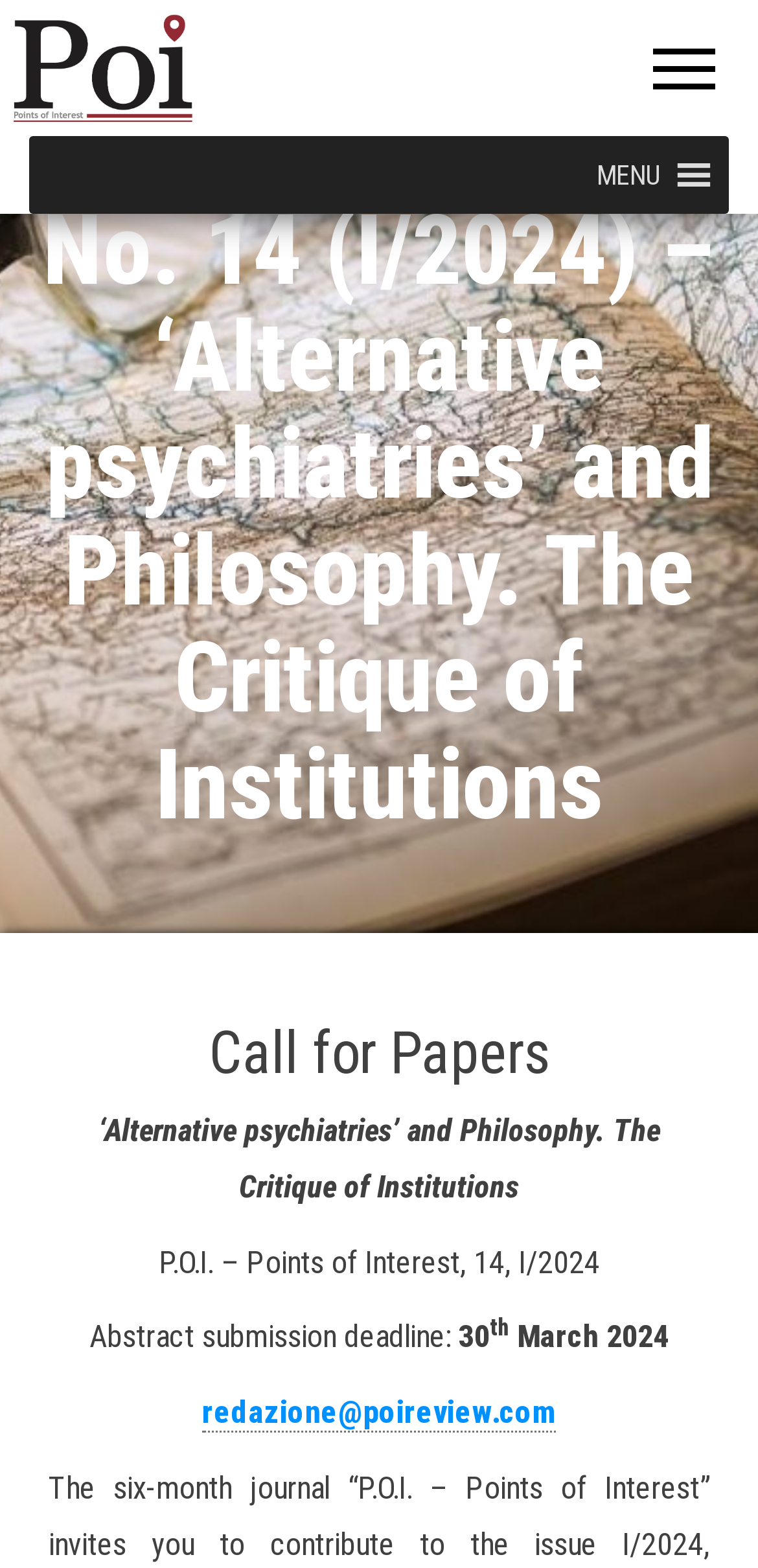Identify and provide the title of the webpage.

No. 14 (I/2024) – ‘Alternative psychiatries’ and Philosophy. The Critique of Institutions